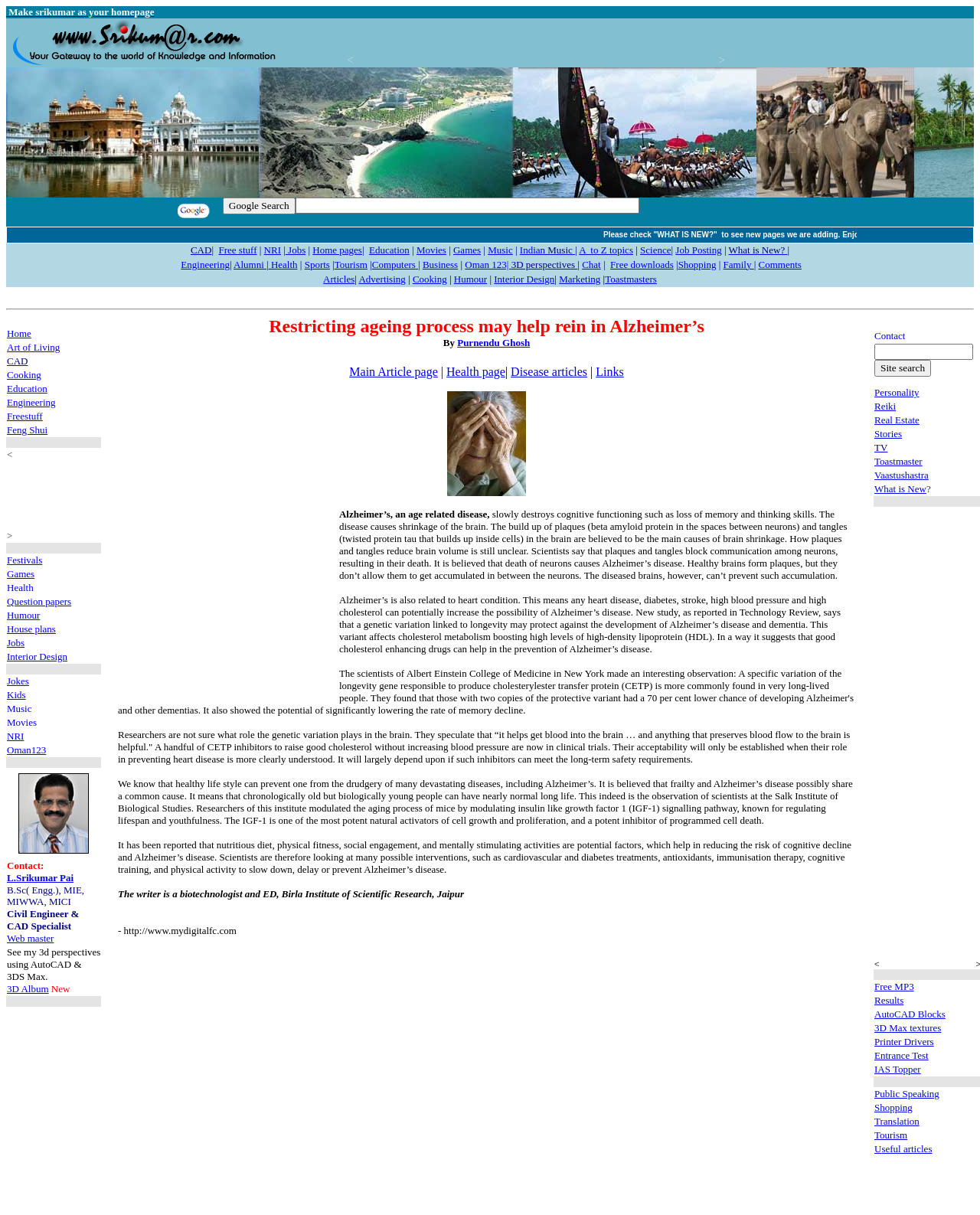Highlight the bounding box coordinates of the region I should click on to meet the following instruction: "Search with Google".

[0.227, 0.163, 0.301, 0.176]